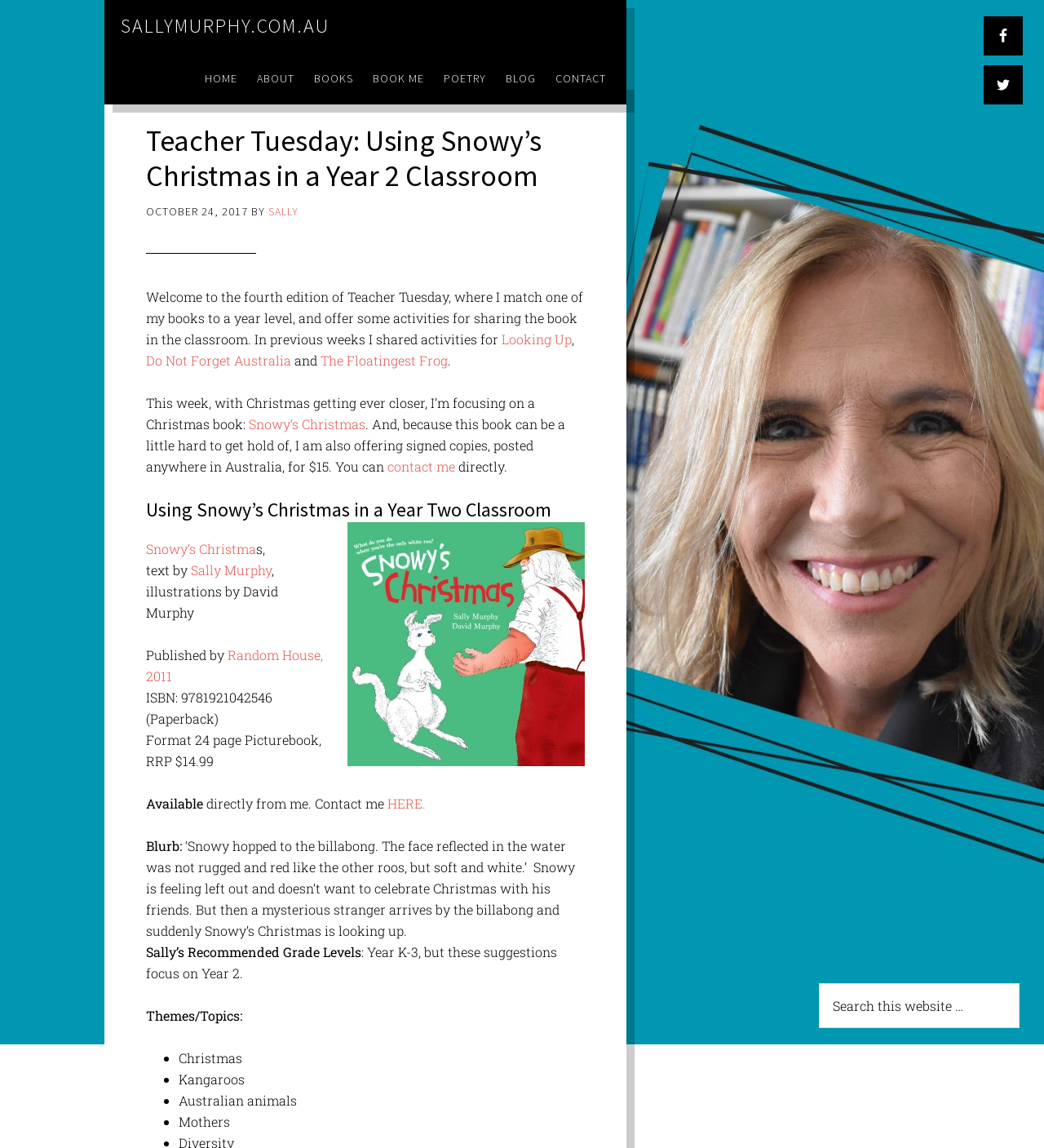What is the theme of Snowy's Christmas?
From the details in the image, provide a complete and detailed answer to the question.

The theme of Snowy's Christmas can be found in the section 'Themes/Topics' which lists 'Christmas' as one of the themes.